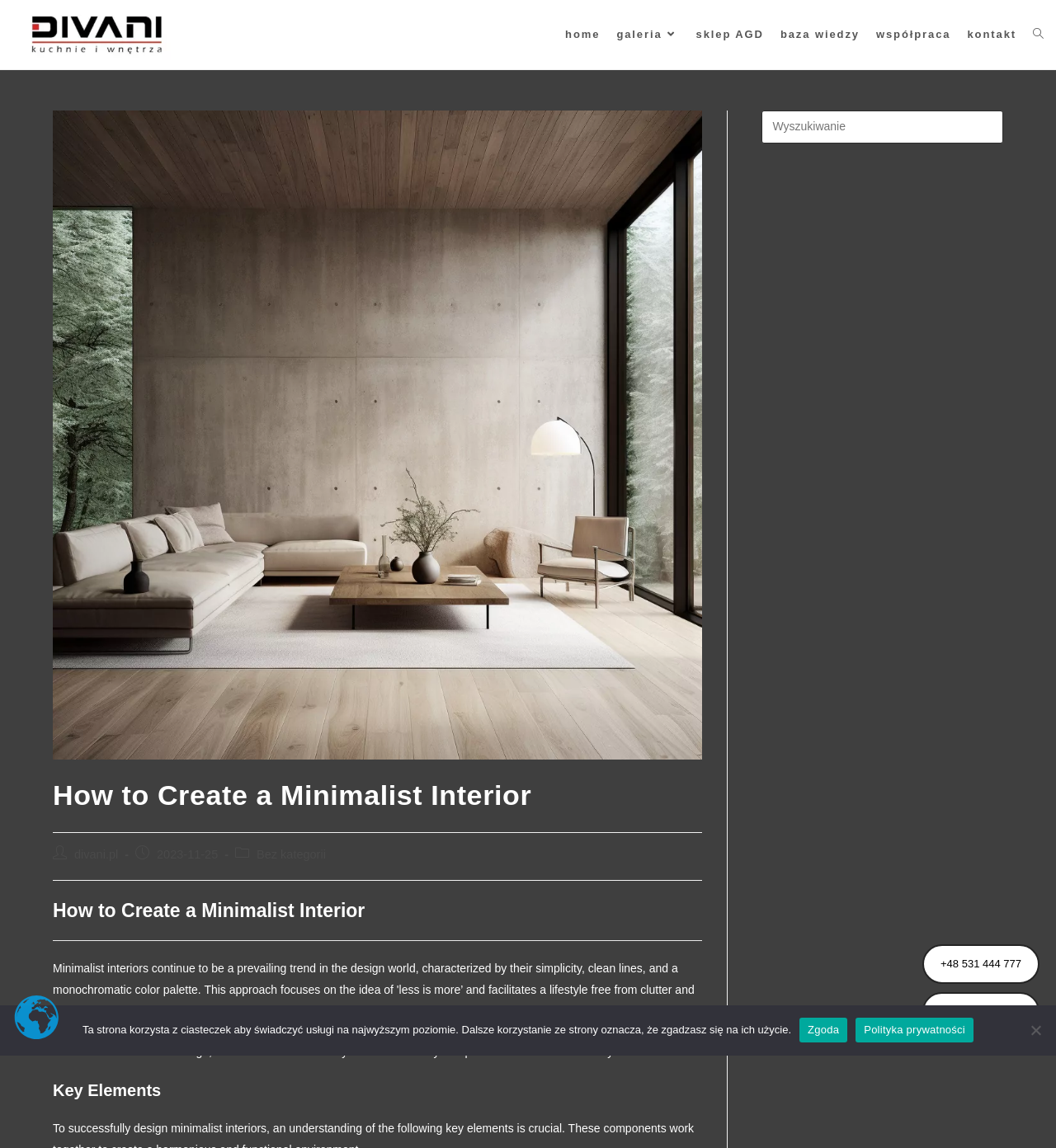Provide the bounding box coordinates of the UI element this sentence describes: "Projects".

None